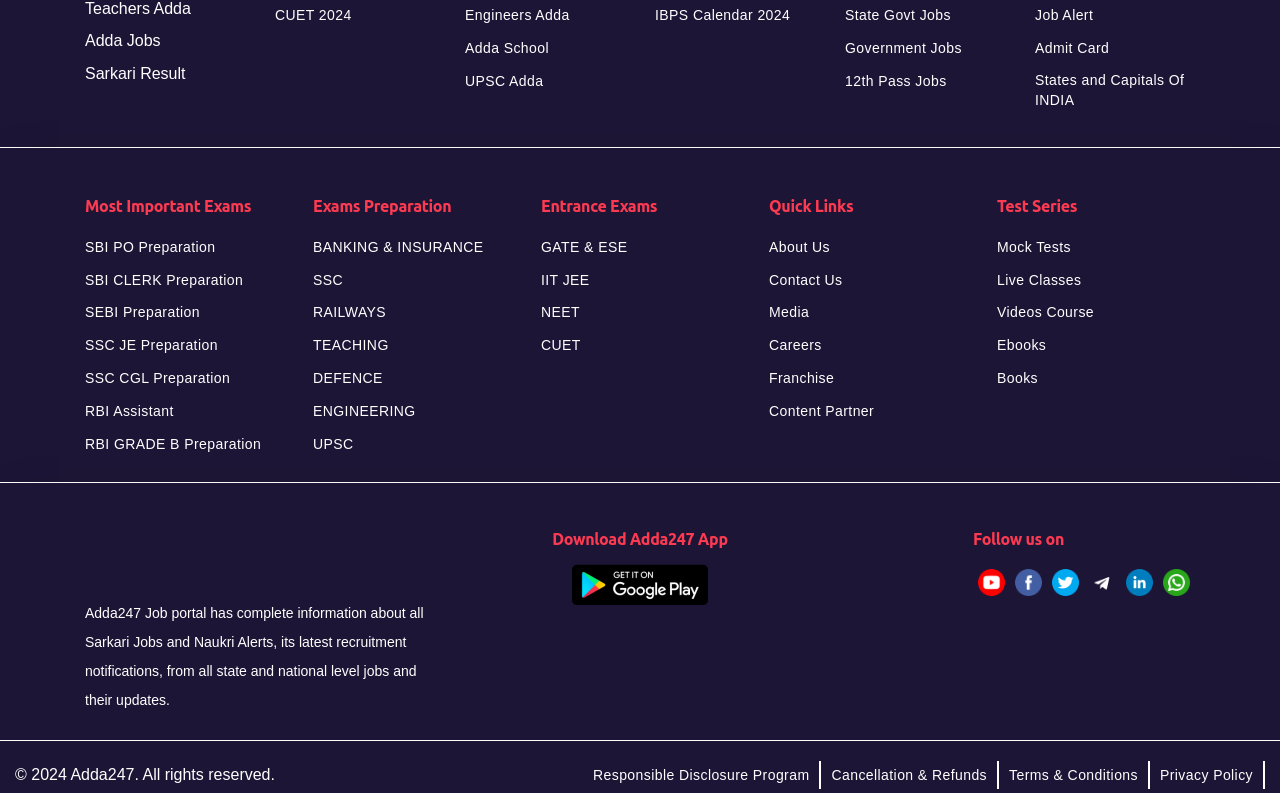What is the name of the job portal?
Respond to the question with a single word or phrase according to the image.

Adda247